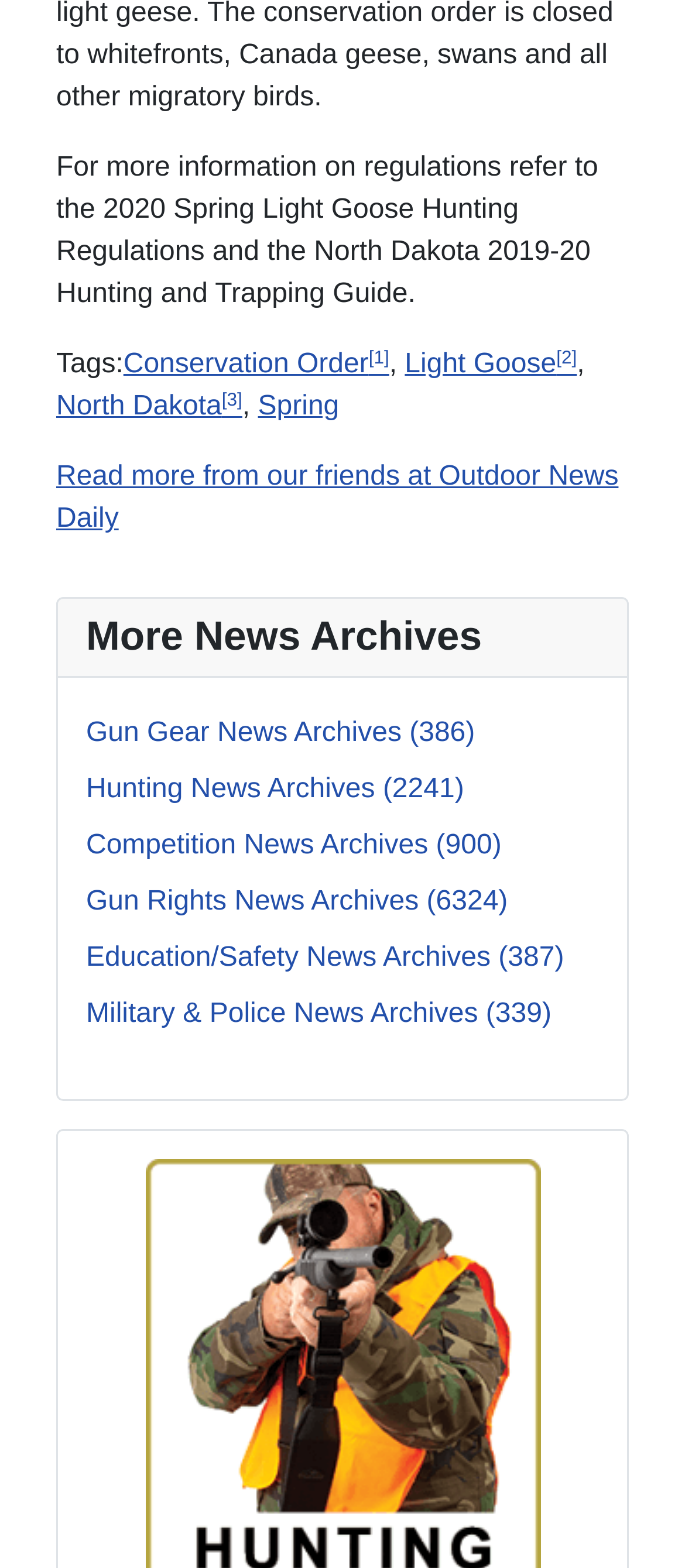Use a single word or phrase to answer the question:
What is the last tag mentioned?

Spring